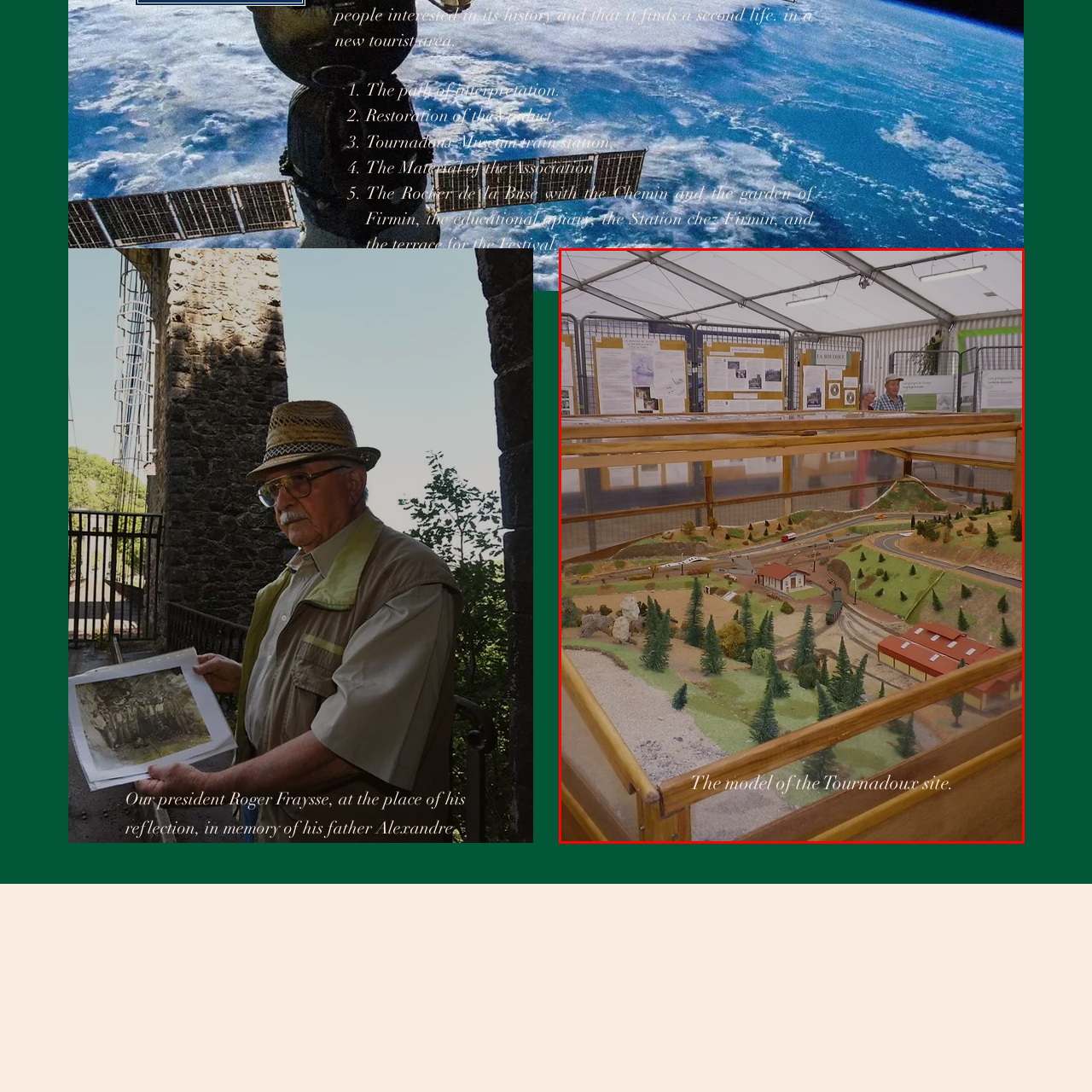Pay special attention to the segment of the image inside the red box and offer a detailed answer to the question that follows, based on what you see: What is the purpose of the information panels?

The information panels in the background of the image provide historical context and insights about the Tournadoux Museum train station, hinting at the area's rich heritage and emphasizing the importance of preserving and showcasing local history and culture.